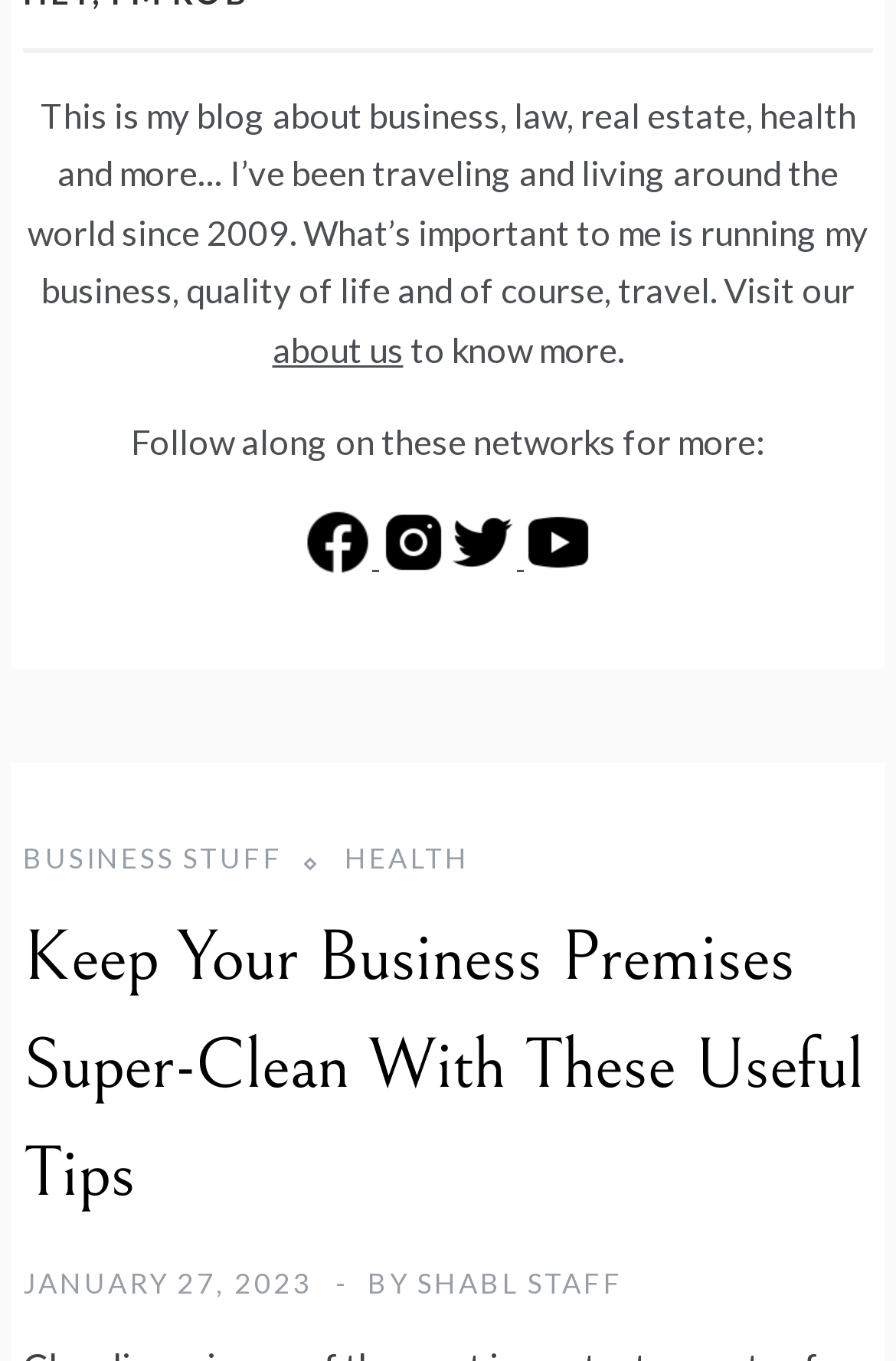What is the date of the latest article? Please answer the question using a single word or phrase based on the image.

JANUARY 27, 2023